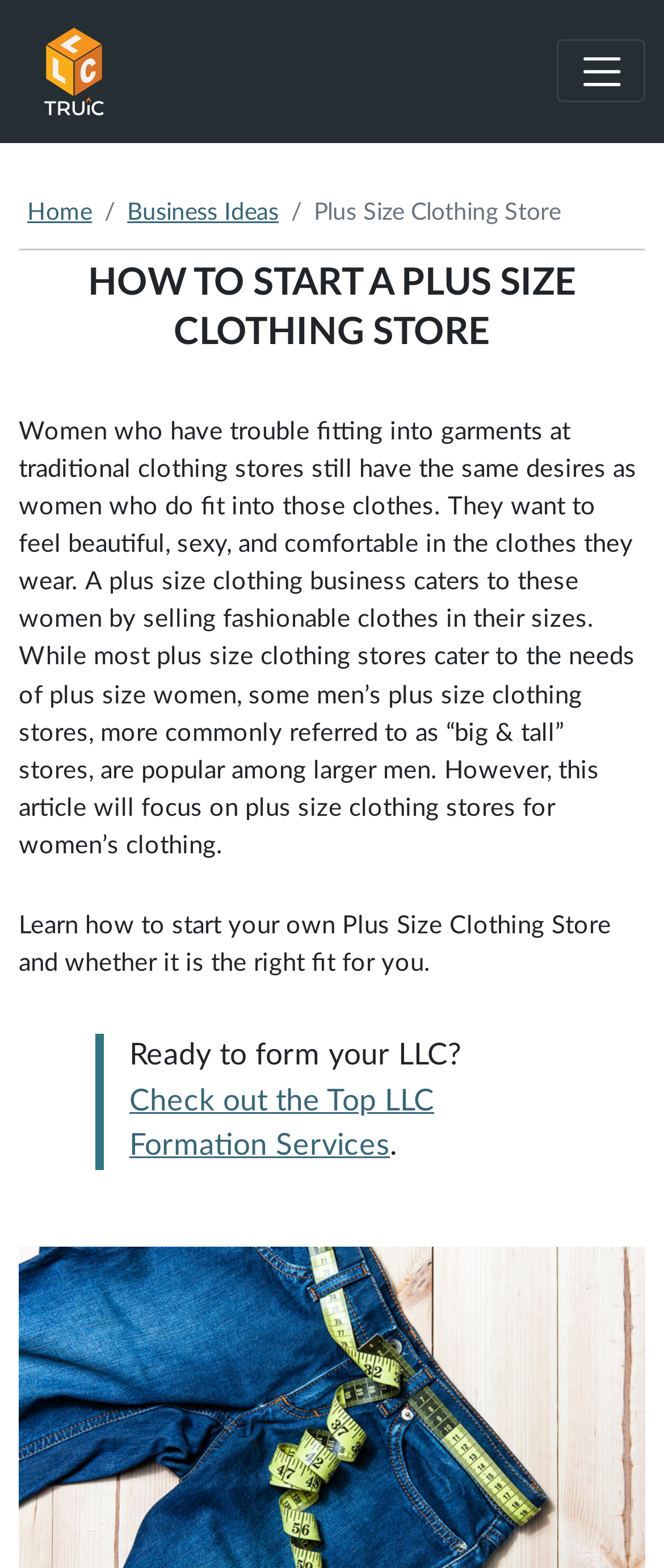What type of business is being discussed?
Answer the question with a detailed and thorough explanation.

Based on the webpage content, it is clear that the business being discussed is a plus size clothing store, which caters to women who have trouble fitting into garments at traditional clothing stores.